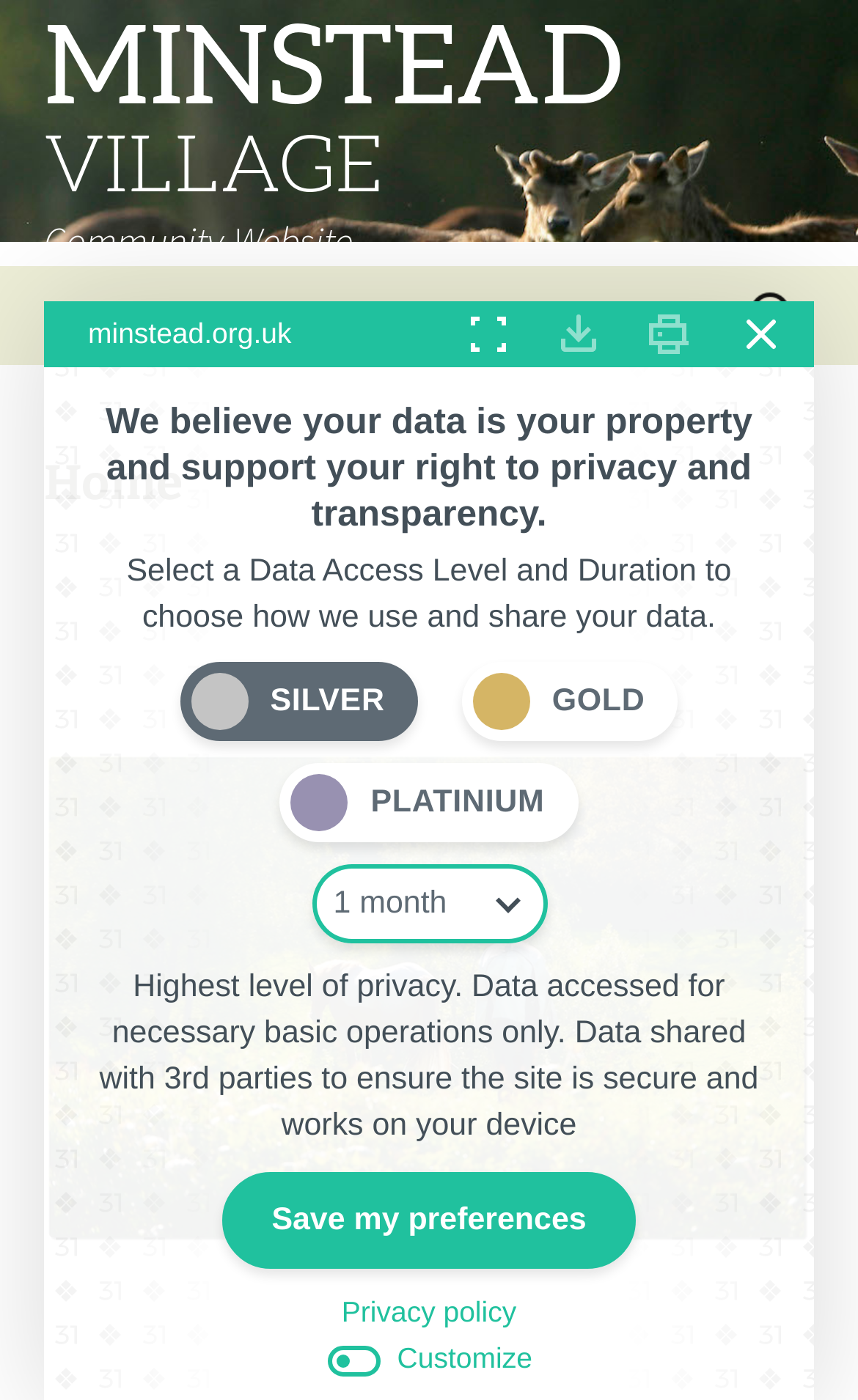Produce an extensive caption that describes everything on the webpage.

The webpage is about Minstead Village, a beautiful village in the heart of the New Forest, offering a quality life for residents and many attractions for visitors and tourists. 

At the top of the page, there are three headings: "MINSTEAD VILLAGE", "Community Website", and "Menu" with an icon. Below the headings, there is a link to "Skip to content" and a search bar with a placeholder text "Search for:". 

On the left side of the page, there is a navigation menu with a heading "Home". Below the navigation menu, there is a large figure that takes up most of the page, containing an image of "The Human Fruit Machine - Minstead 2014 Village Fete". 

On the top-right side of the page, there is a domain name "minstead.org.uk" and four buttons: "Expand Toggle", "Download Consent" (disabled), "Print Consent" (disabled), and "Close Compliance". 

Below the buttons, there are two paragraphs of text. The first paragraph states that the website believes in users' right to privacy and transparency. The second paragraph explains that users can select a data access level and duration to choose how their data is used and shared. 

Under the paragraphs, there is a radio group with three options: "Silver", "Gold", and "Platinium". Each option has a corresponding label and text. Below the radio group, there is a combo box. 

Further down the page, there is a section with a heading that is not explicitly stated, but it appears to be related to privacy settings. The section contains a block of text explaining the highest level of privacy, where data is accessed only for necessary basic operations and shared with third parties to ensure the site's security and functionality. 

At the bottom of the page, there are three buttons: "Save my preferences", "Customize", and "Privacy policy".